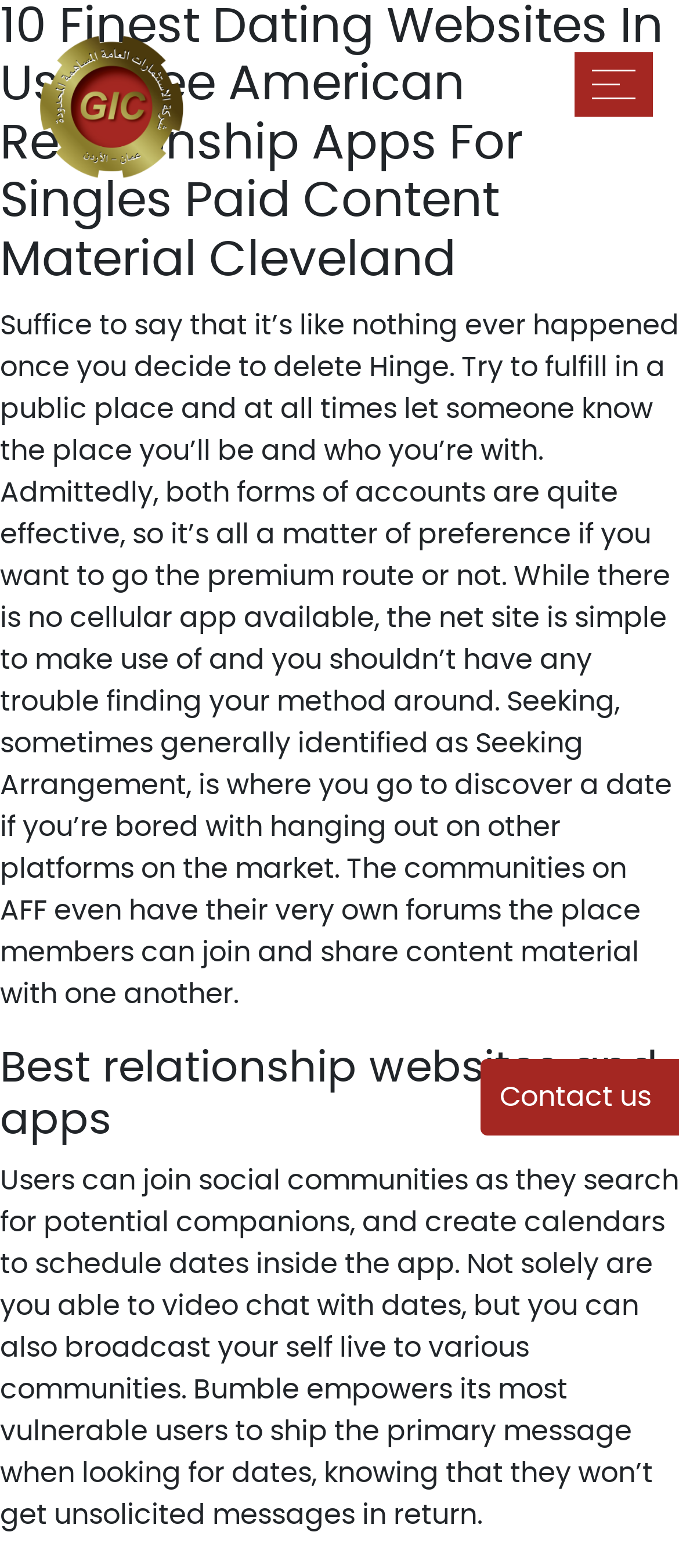Provide the bounding box coordinates for the UI element described in this sentence: "alt="Logo"". The coordinates should be four float values between 0 and 1, i.e., [left, top, right, bottom].

[0.038, 0.06, 0.295, 0.077]